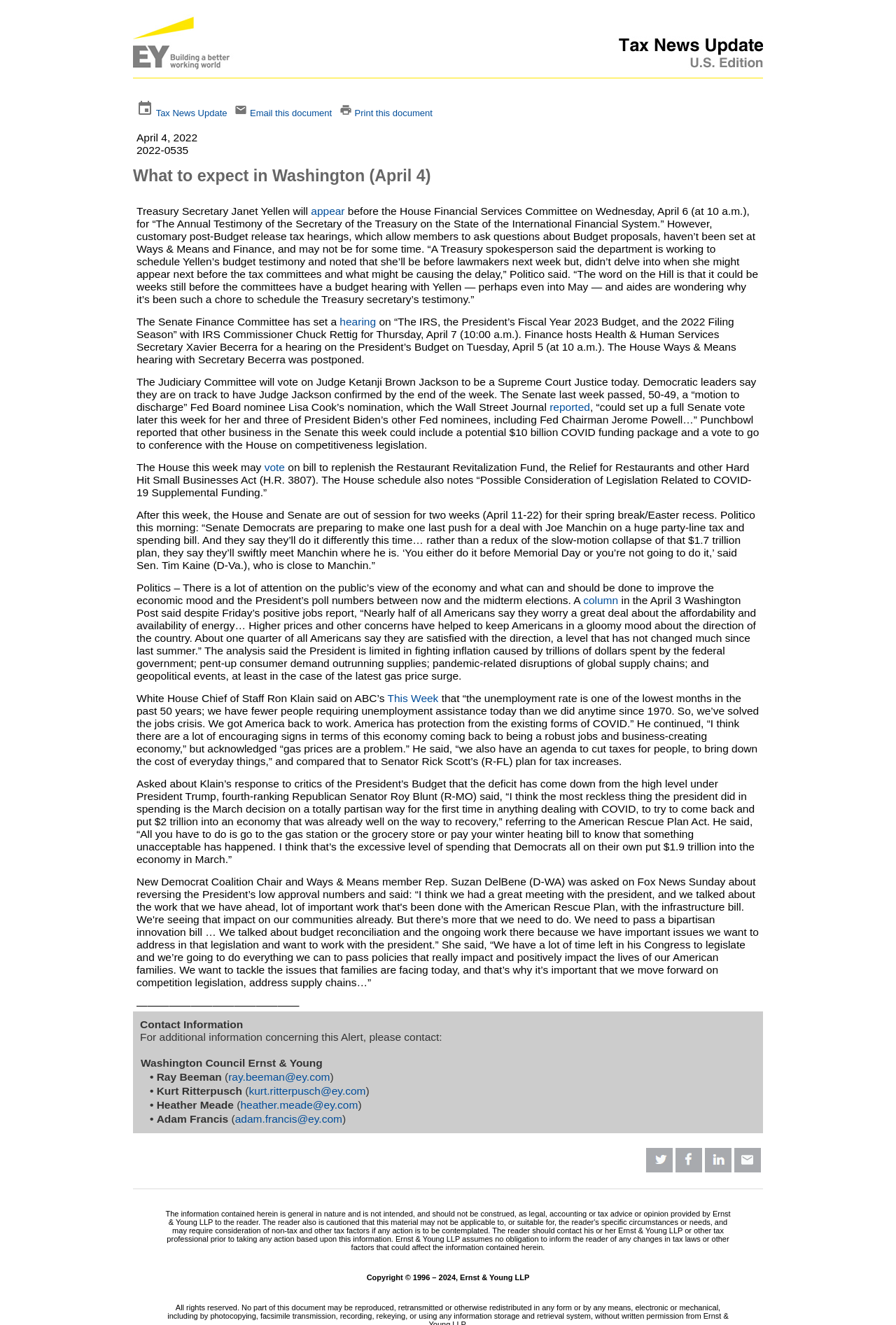Please answer the following question using a single word or phrase: 
Who is the Chief of Staff mentioned in the webpage?

Ron Klain